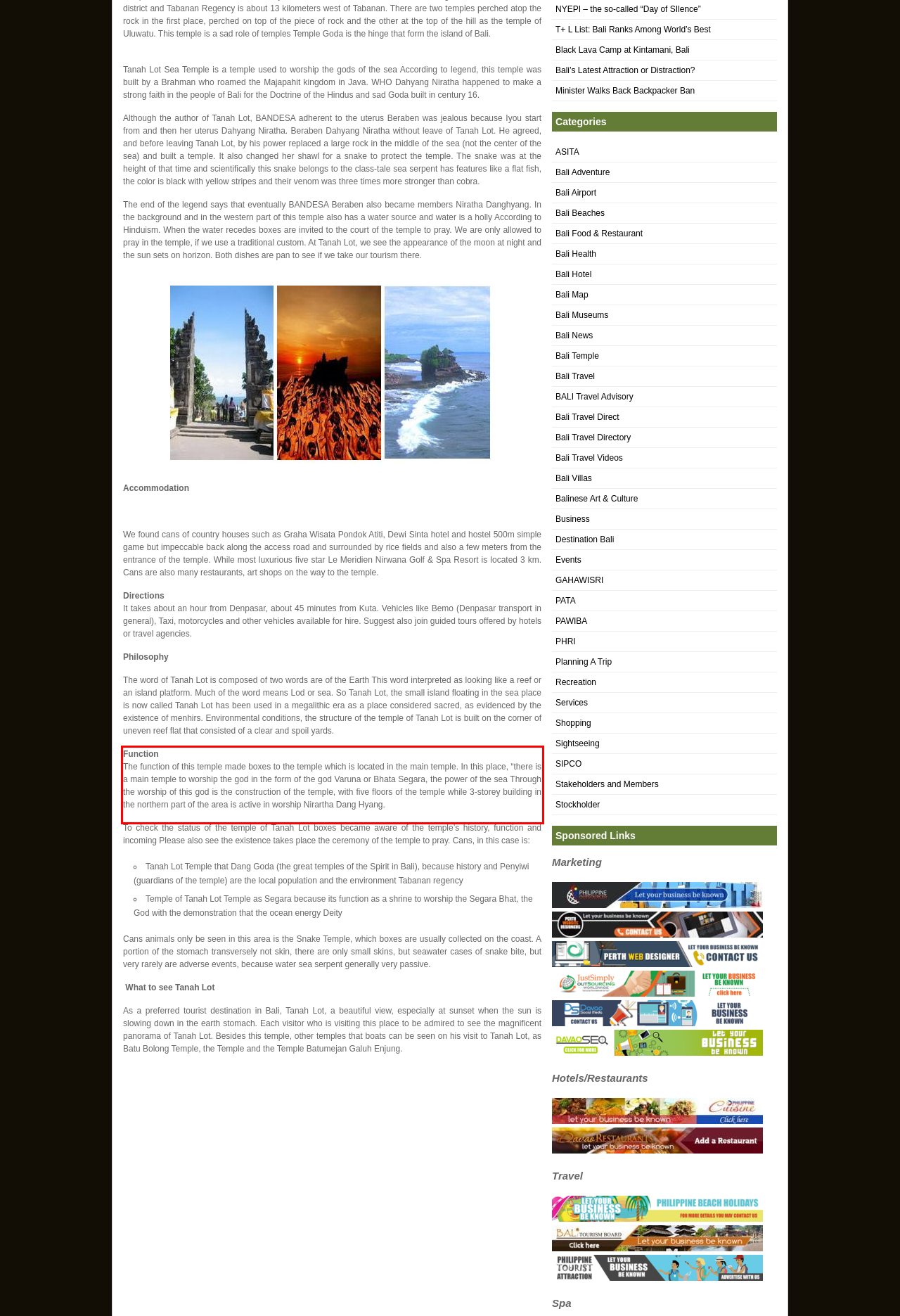Using the provided webpage screenshot, recognize the text content in the area marked by the red bounding box.

Function The function of this temple made boxes to the temple which is located in the main temple. In this place, “there is a main temple to worship the god in the form of the god Varuna or Bhata Segara, the power of the sea Through the worship of this god is the construction of the temple, with five floors of the temple while 3-storey building in the northern part of the area is active in worship Nirartha Dang Hyang.